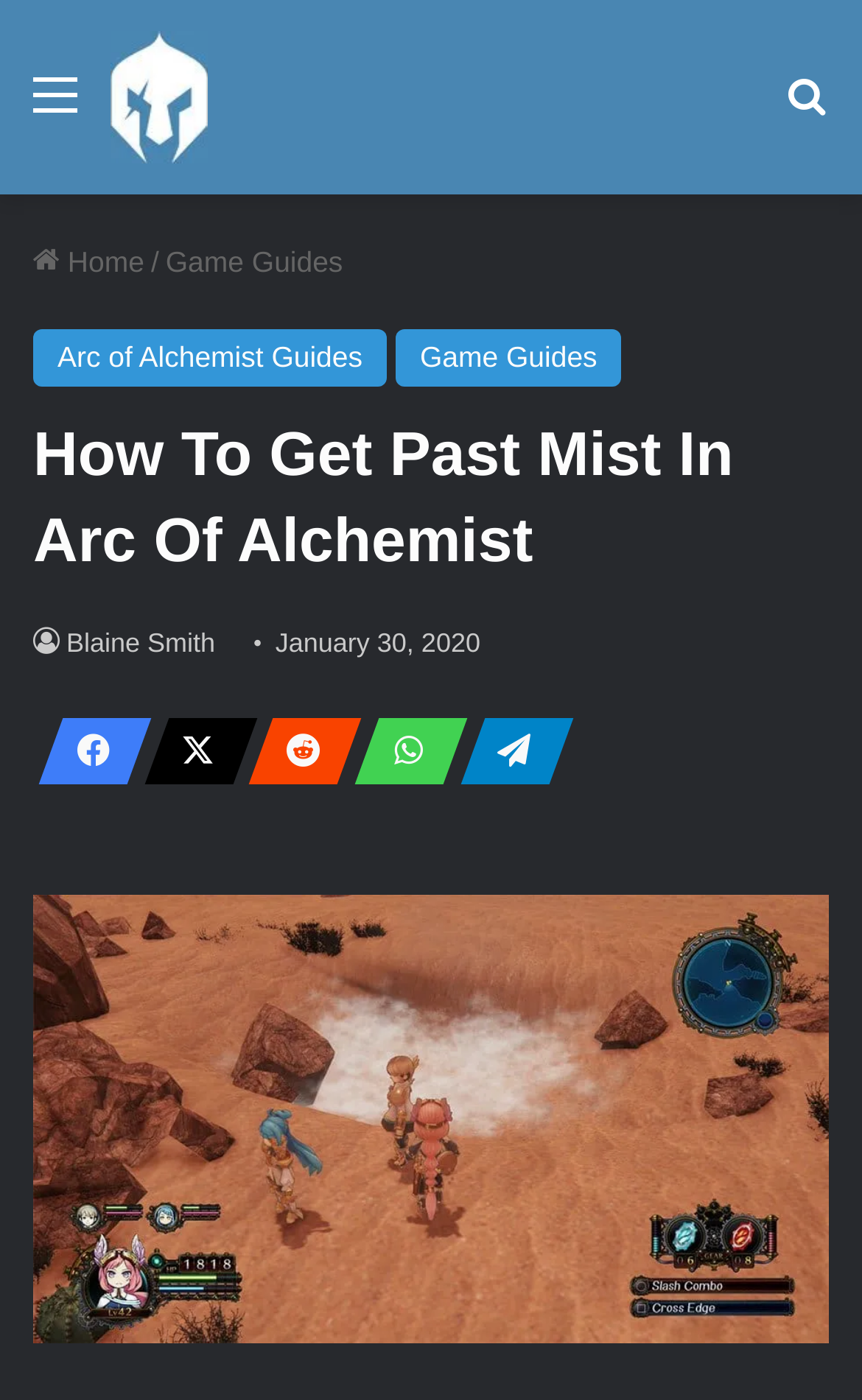Respond to the question below with a single word or phrase: What is the category of the article?

Game Guides